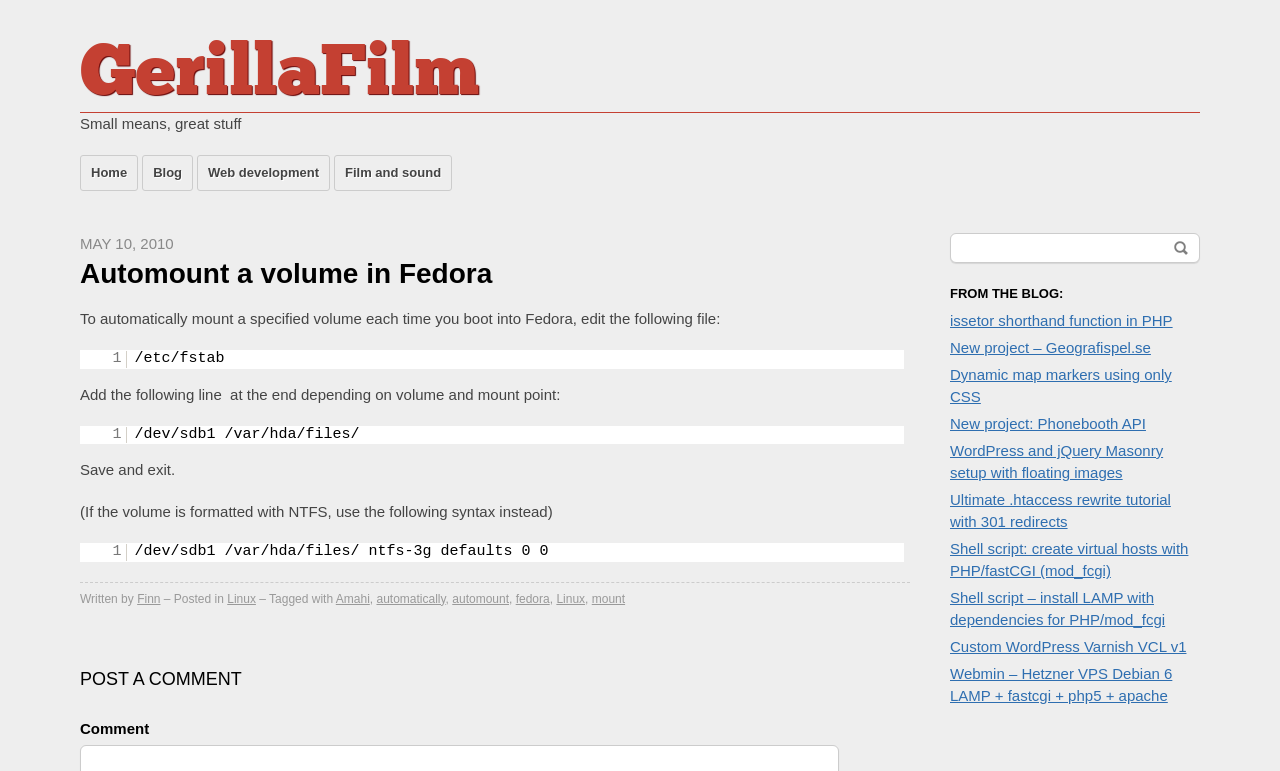Return the bounding box coordinates of the UI element that corresponds to this description: "automount". The coordinates must be given as four float numbers in the range of 0 and 1, [left, top, right, bottom].

[0.353, 0.767, 0.398, 0.785]